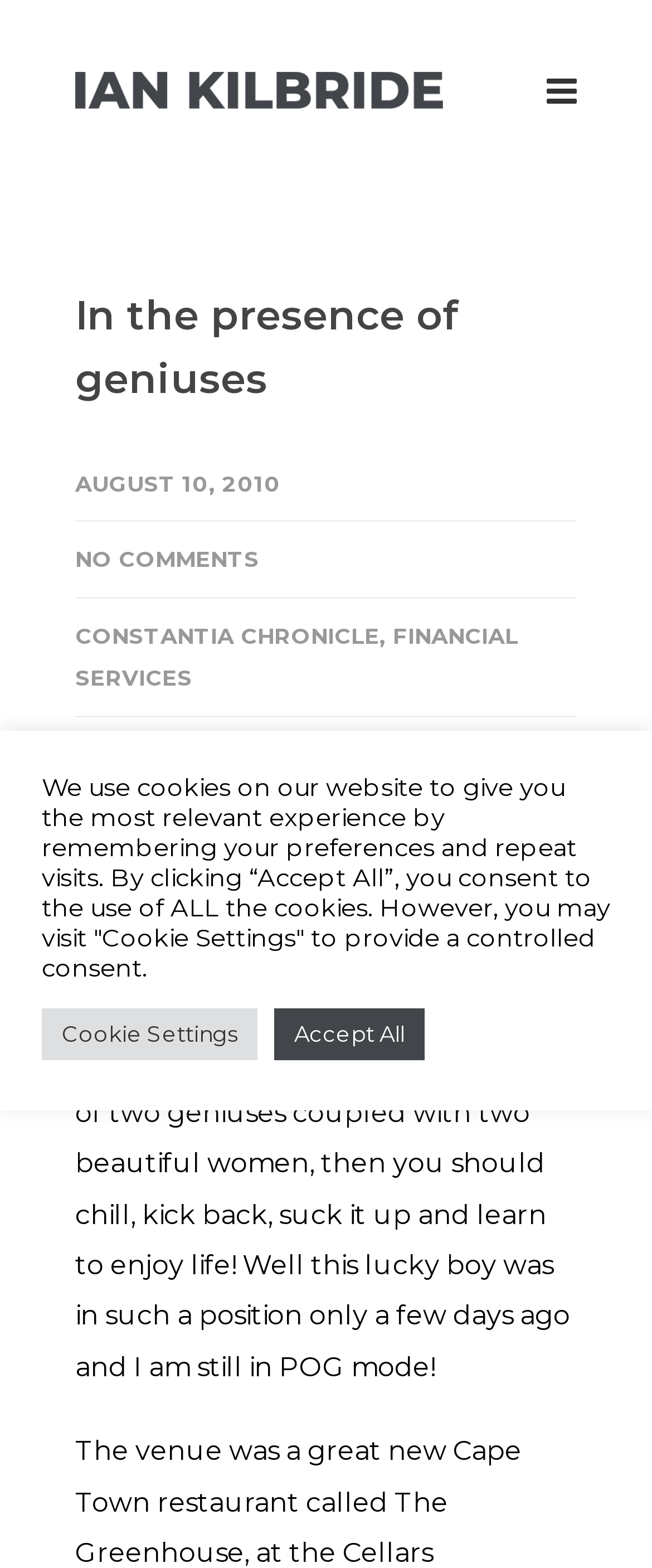What is the topic of the post?
Please use the image to provide a one-word or short phrase answer.

Meeting geniuses